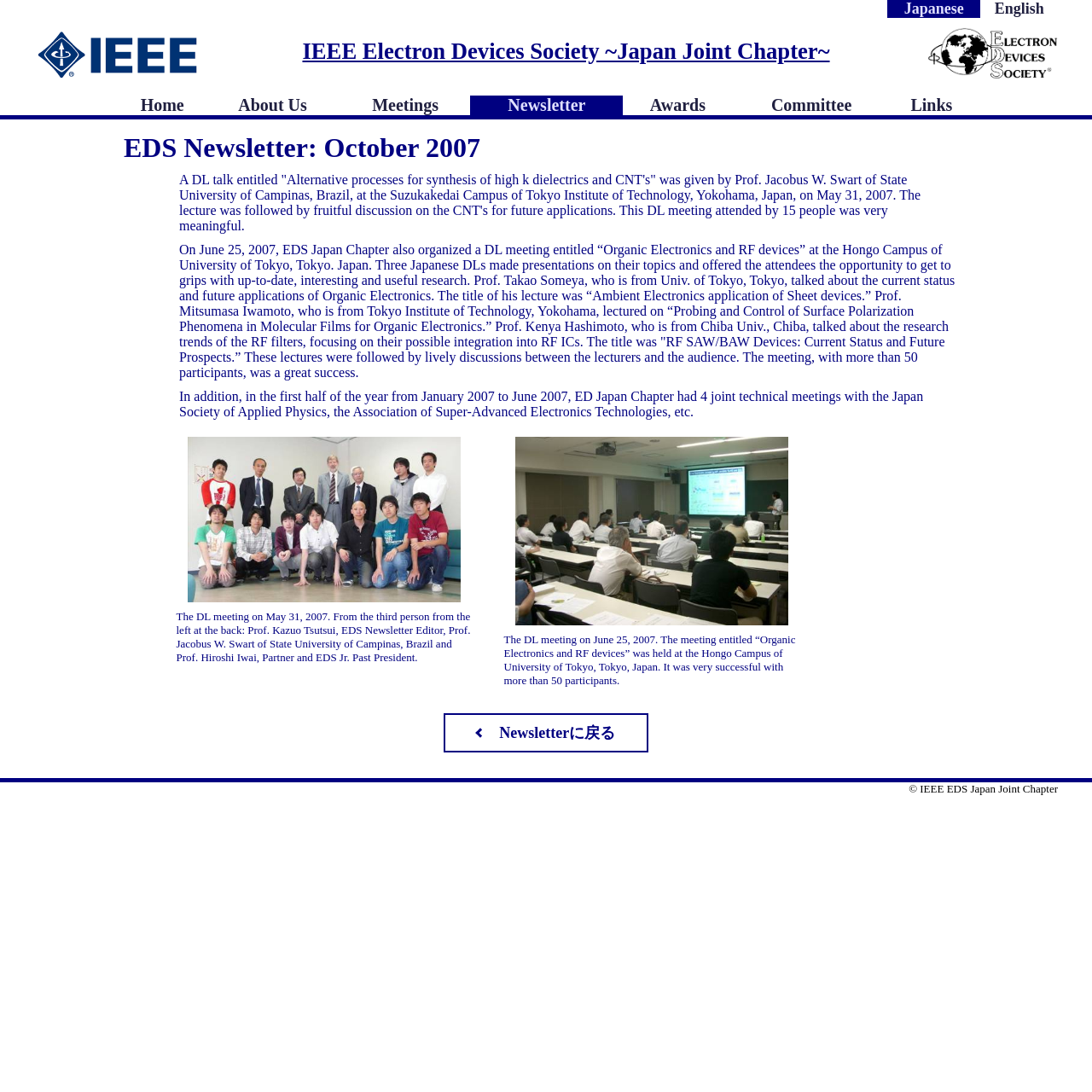Provide the bounding box coordinates of the HTML element described as: "English". The bounding box coordinates should be four float numbers between 0 and 1, i.e., [left, top, right, bottom].

[0.898, 0.0, 0.969, 0.016]